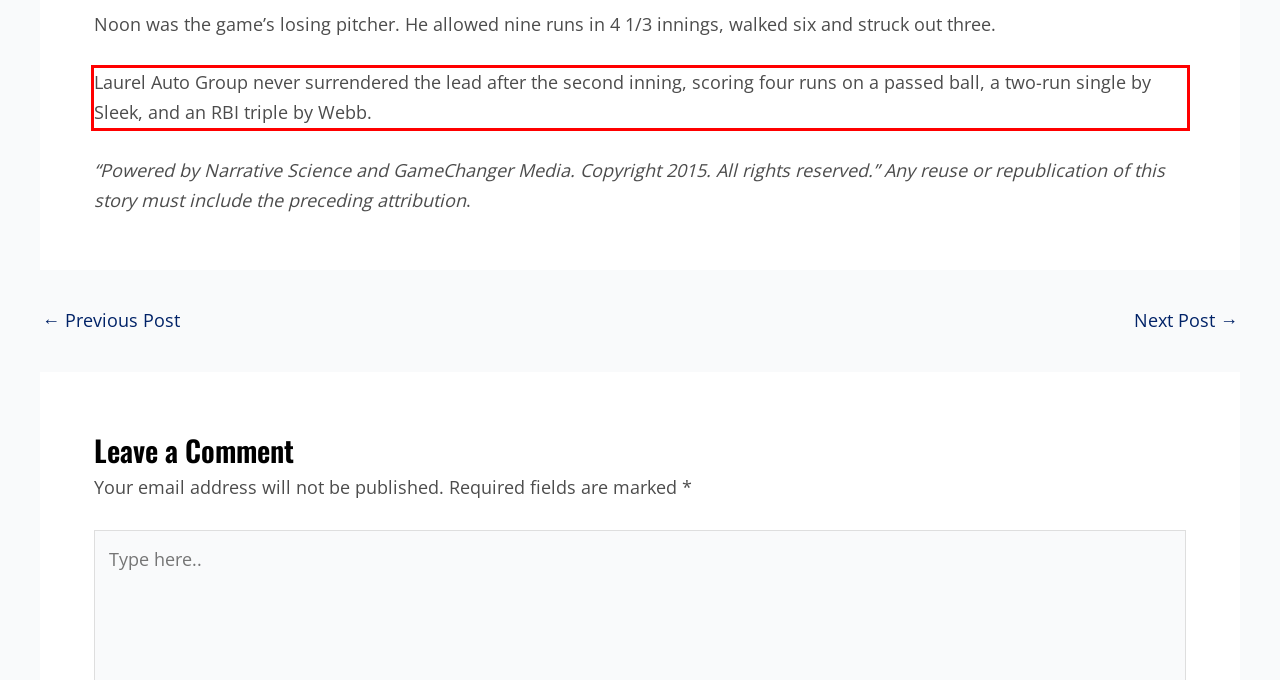Given a screenshot of a webpage containing a red rectangle bounding box, extract and provide the text content found within the red bounding box.

Laurel Auto Group never surrendered the lead after the second inning, scoring four runs on a passed ball, a two-run single by Sleek, and an RBI triple by Webb.